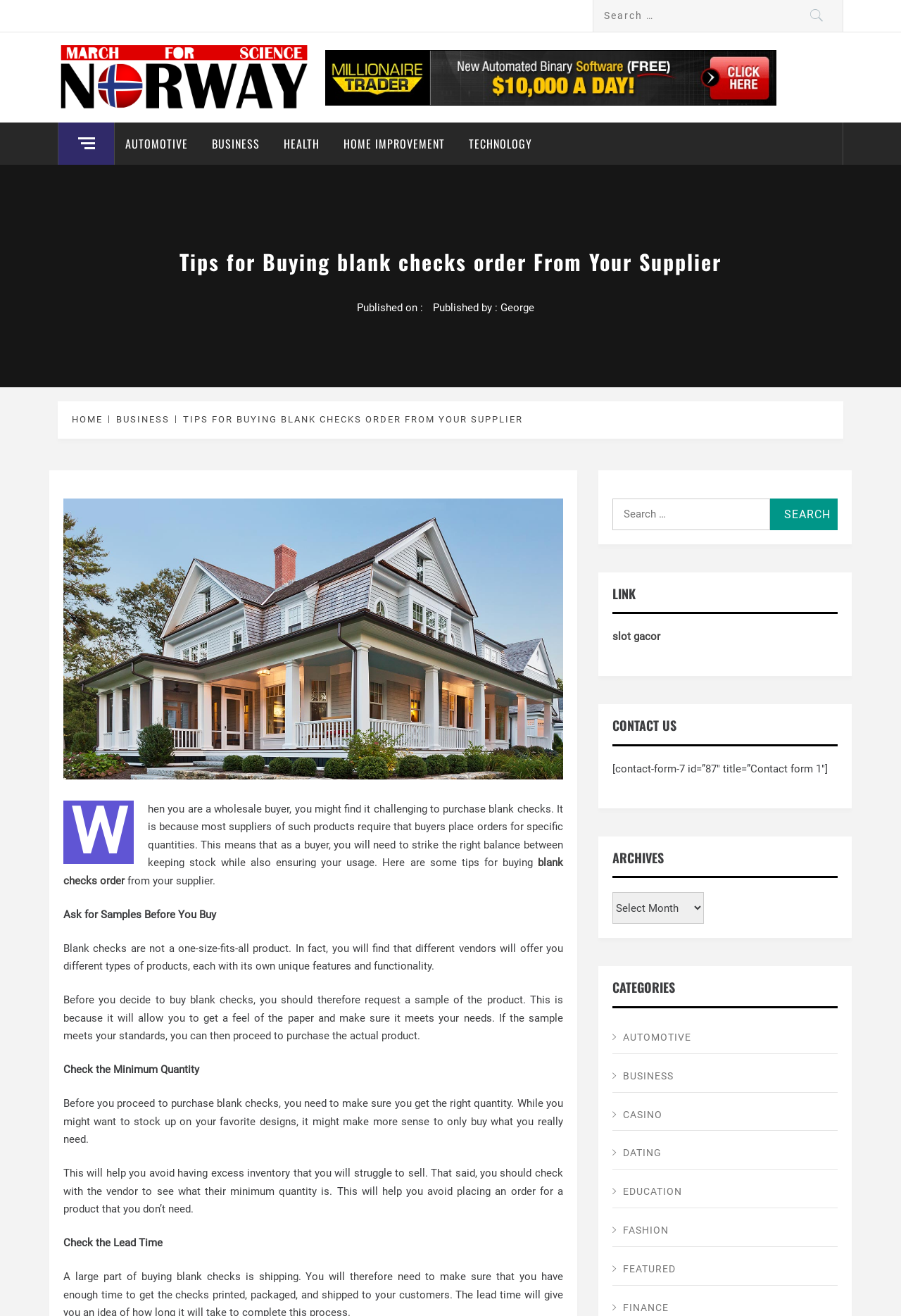Determine the bounding box coordinates of the region to click in order to accomplish the following instruction: "Click on March for Science Norway". Provide the coordinates as four float numbers between 0 and 1, specifically [left, top, right, bottom].

[0.064, 0.032, 0.404, 0.068]